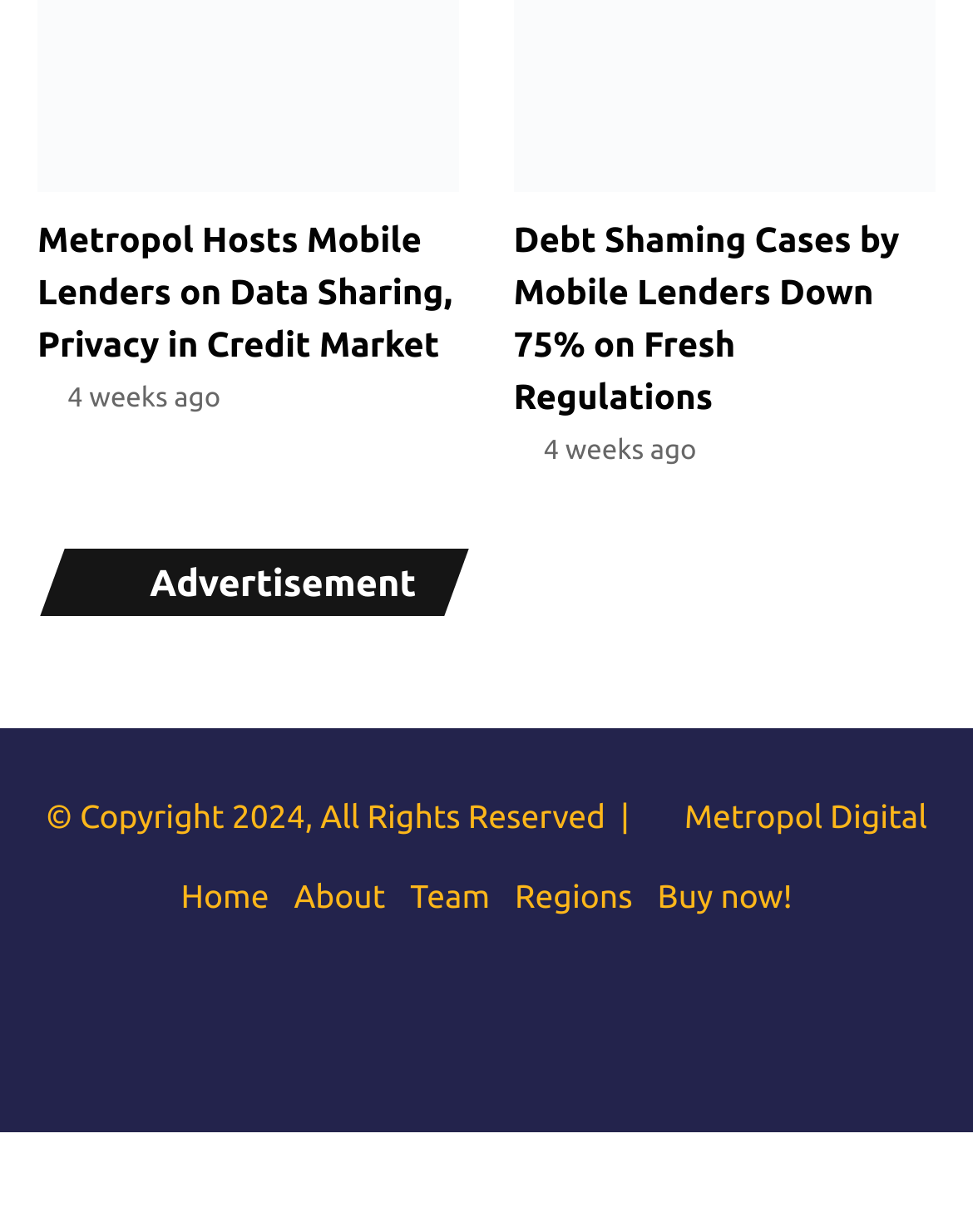Provide a one-word or one-phrase answer to the question:
What is the purpose of the 'Buy now!' button?

To make a purchase